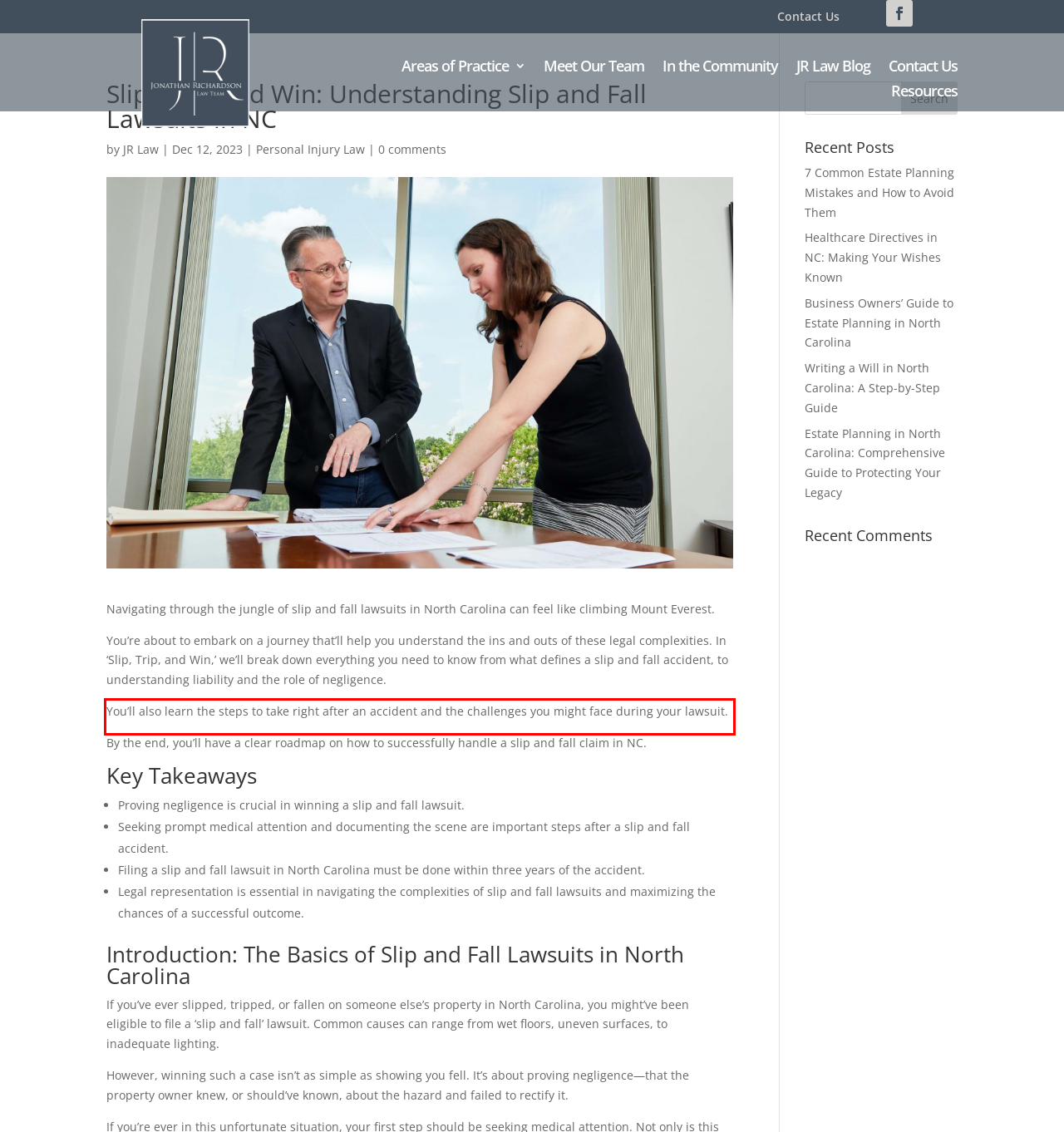Please identify and extract the text from the UI element that is surrounded by a red bounding box in the provided webpage screenshot.

You’ll also learn the steps to take right after an accident and the challenges you might face during your lawsuit.